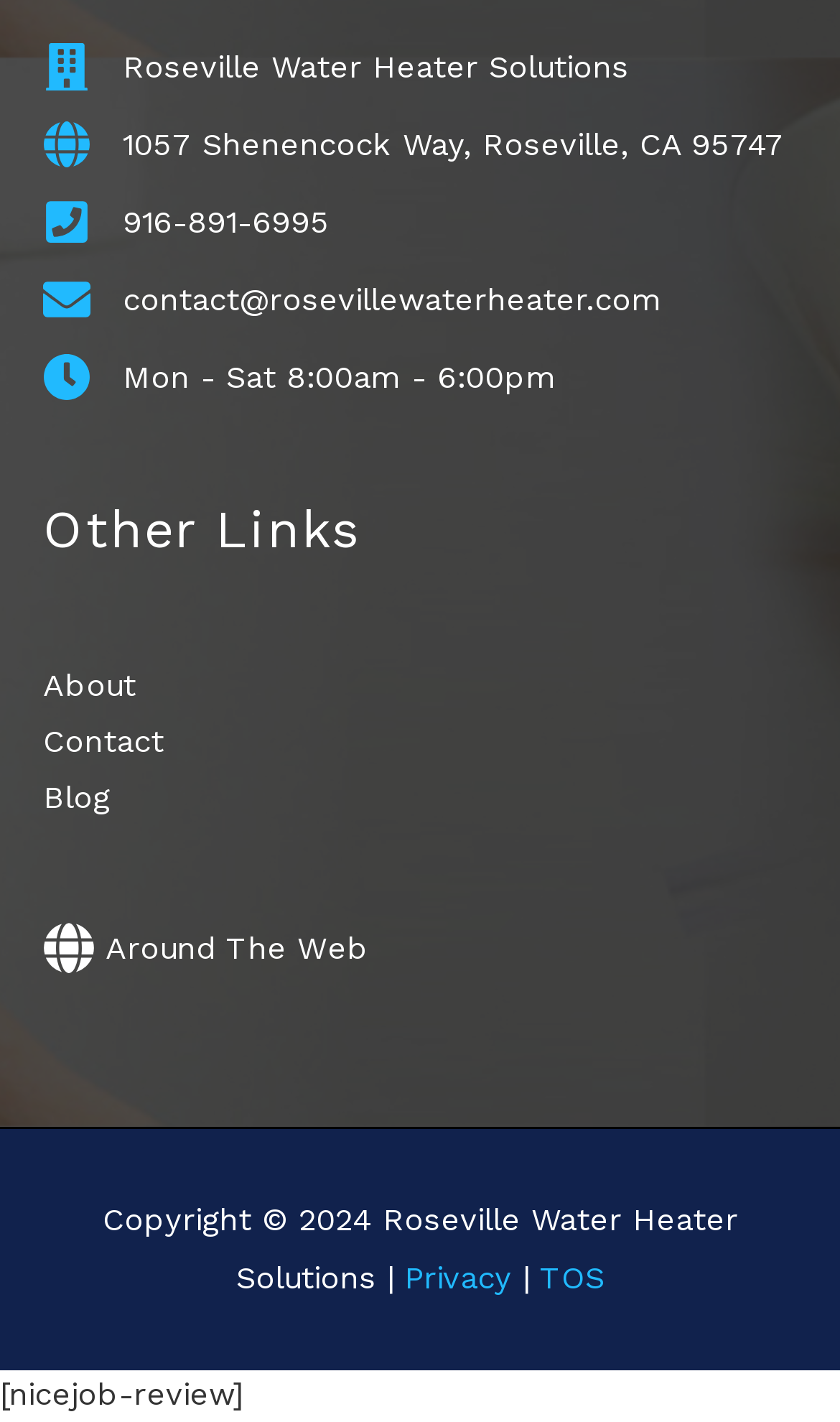Locate the bounding box coordinates of the region to be clicked to comply with the following instruction: "Click the building link". The coordinates must be four float numbers between 0 and 1, in the form [left, top, right, bottom].

[0.051, 0.027, 0.749, 0.066]